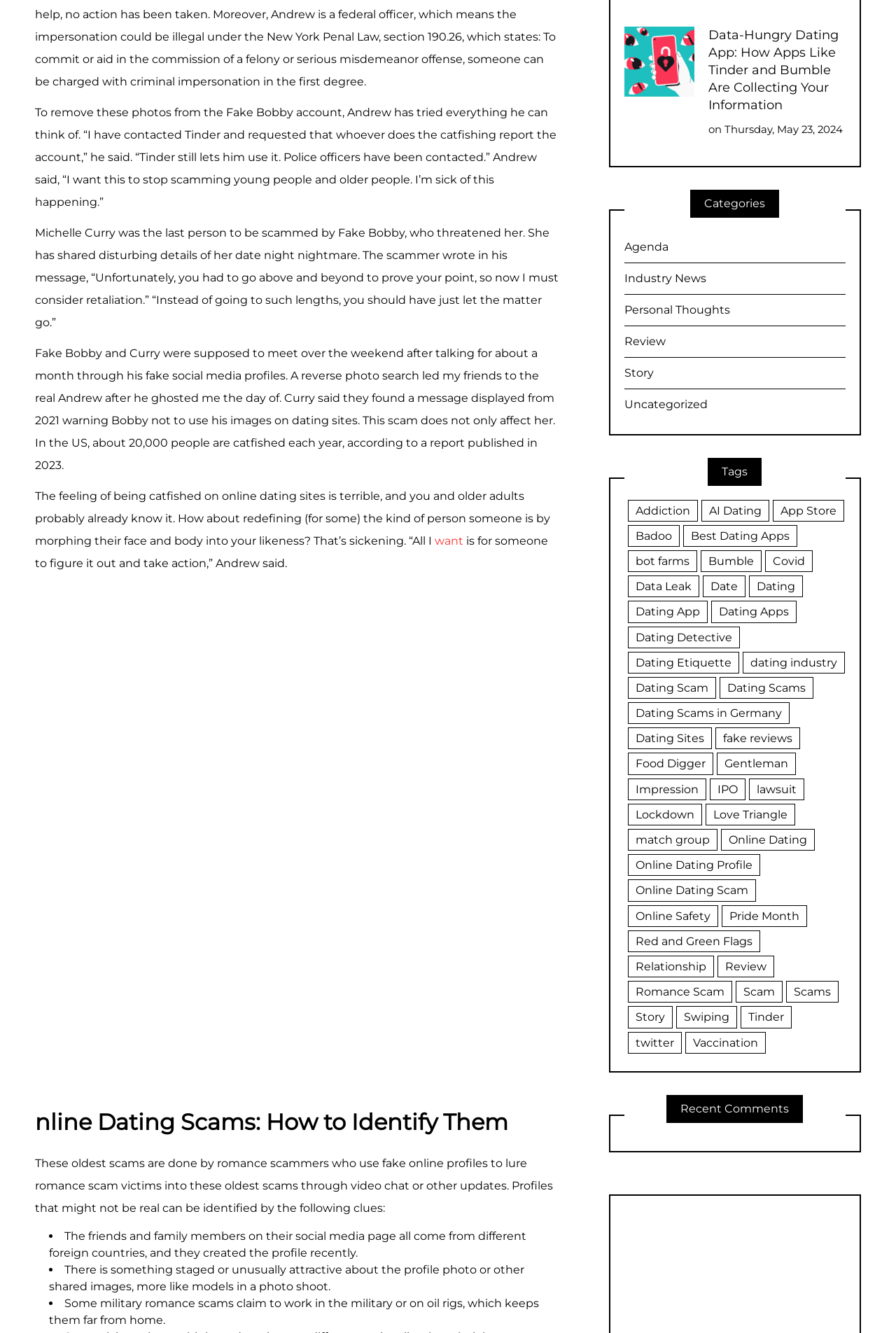Please identify the coordinates of the bounding box that should be clicked to fulfill this instruction: "View the 'Dating Scam' image".

[0.039, 0.437, 0.626, 0.832]